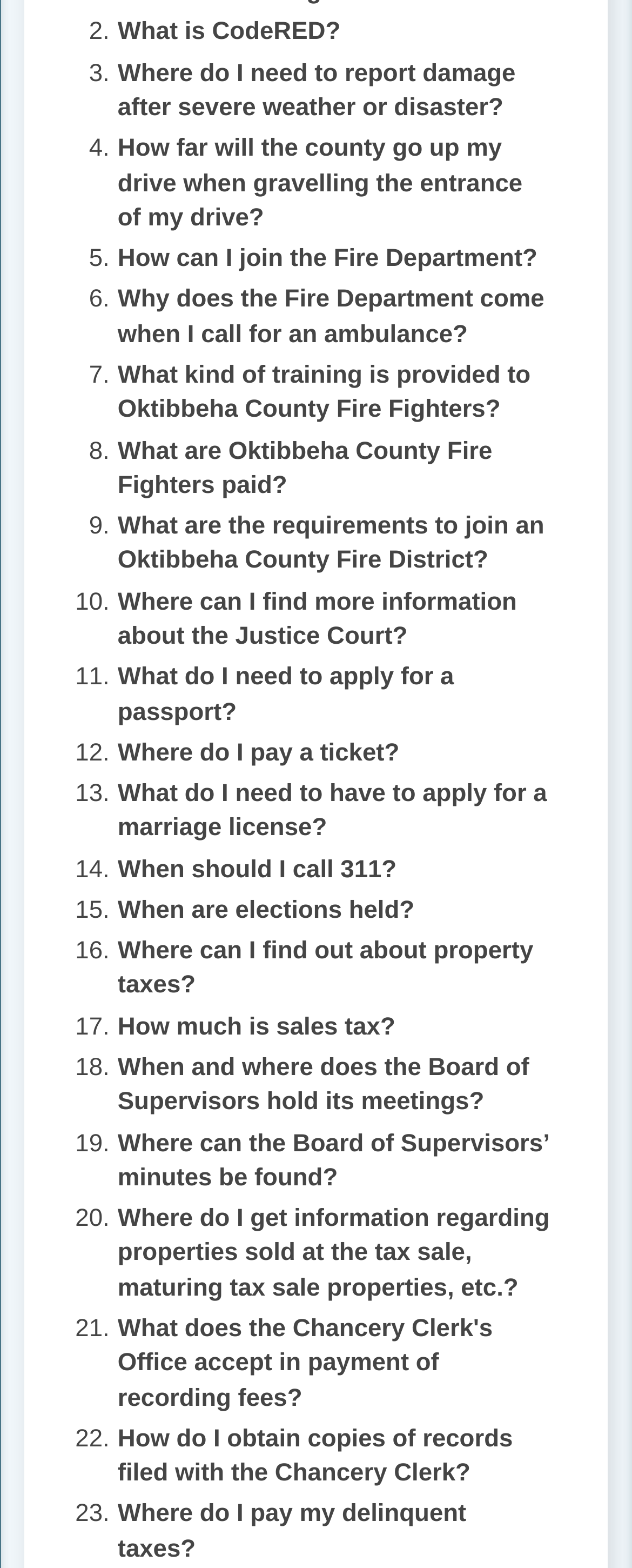Determine the bounding box of the UI element mentioned here: "How much is sales tax?". The coordinates must be in the format [left, top, right, bottom] with values ranging from 0 to 1.

[0.186, 0.646, 0.625, 0.664]